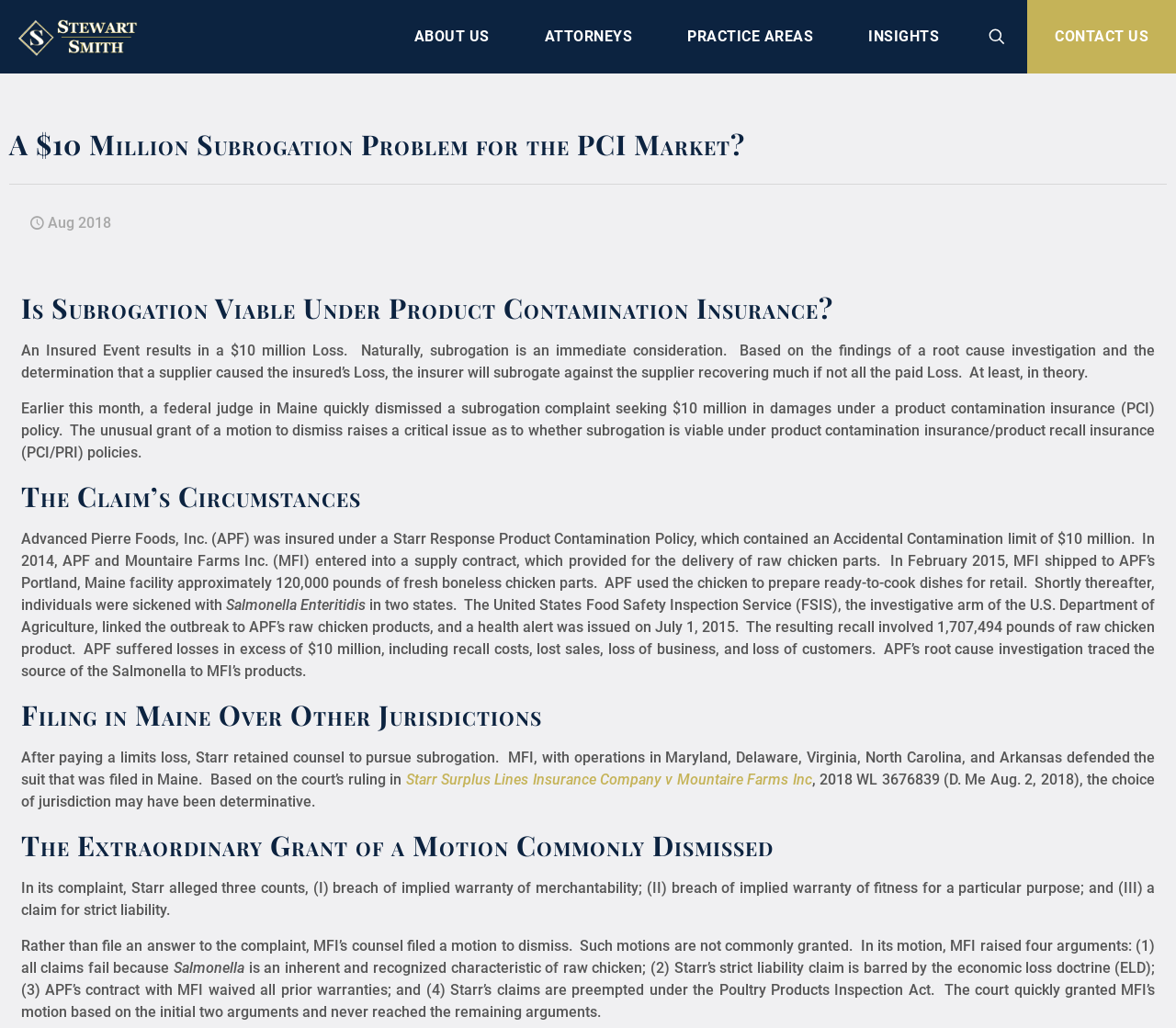Find and specify the bounding box coordinates that correspond to the clickable region for the instruction: "search something".

[0.822, 0.0, 0.873, 0.071]